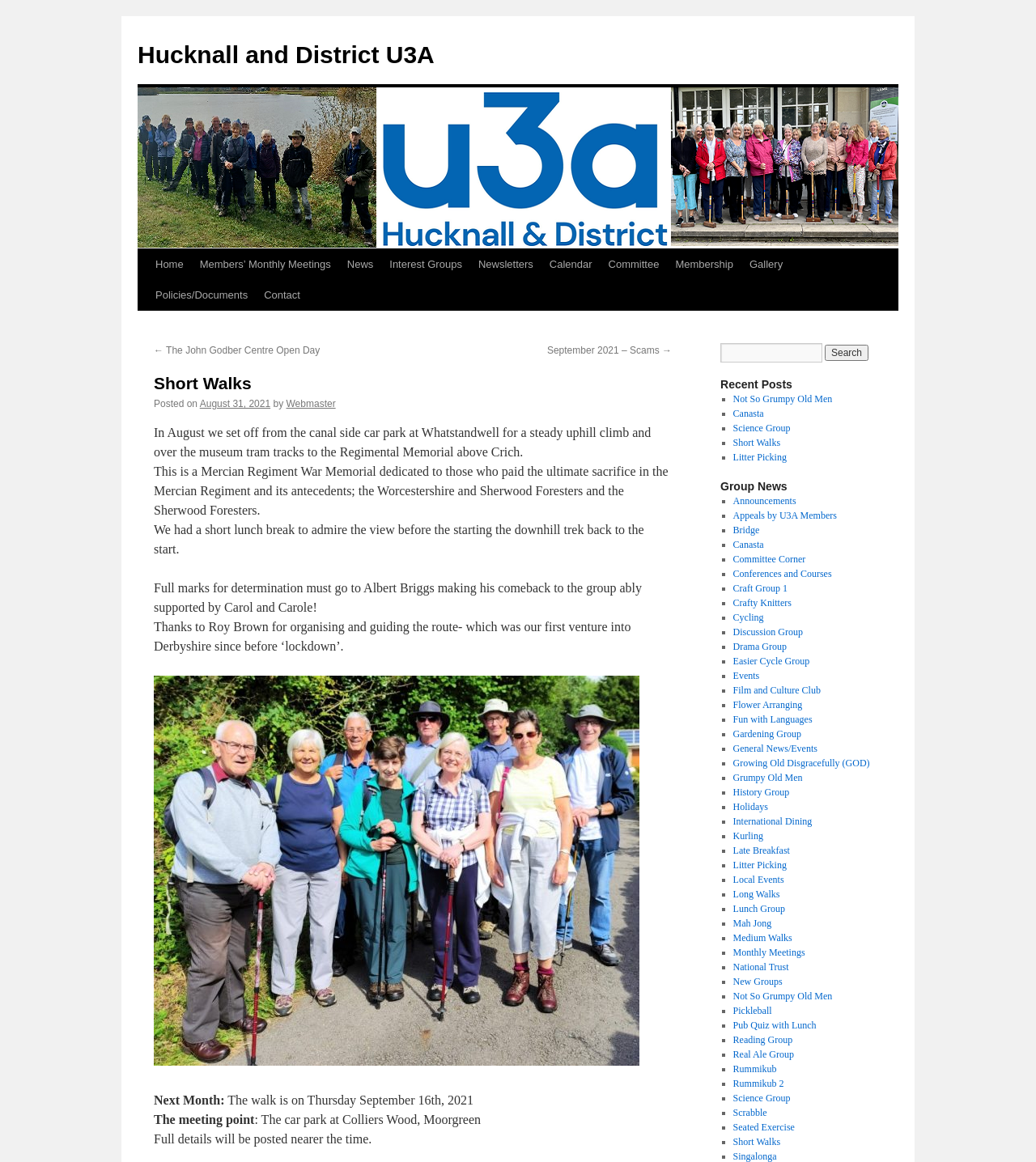Extract the bounding box coordinates for the described element: "Grumpy Old Men". The coordinates should be represented as four float numbers between 0 and 1: [left, top, right, bottom].

[0.707, 0.664, 0.775, 0.674]